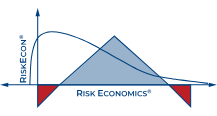Please provide a comprehensive response to the question based on the details in the image: What is the focus of the firm?

The geometric shapes in the logo represent the analytical and quantitative focus of the firm, which is also reflected in its services related to financial instrument valuation models and frameworks.